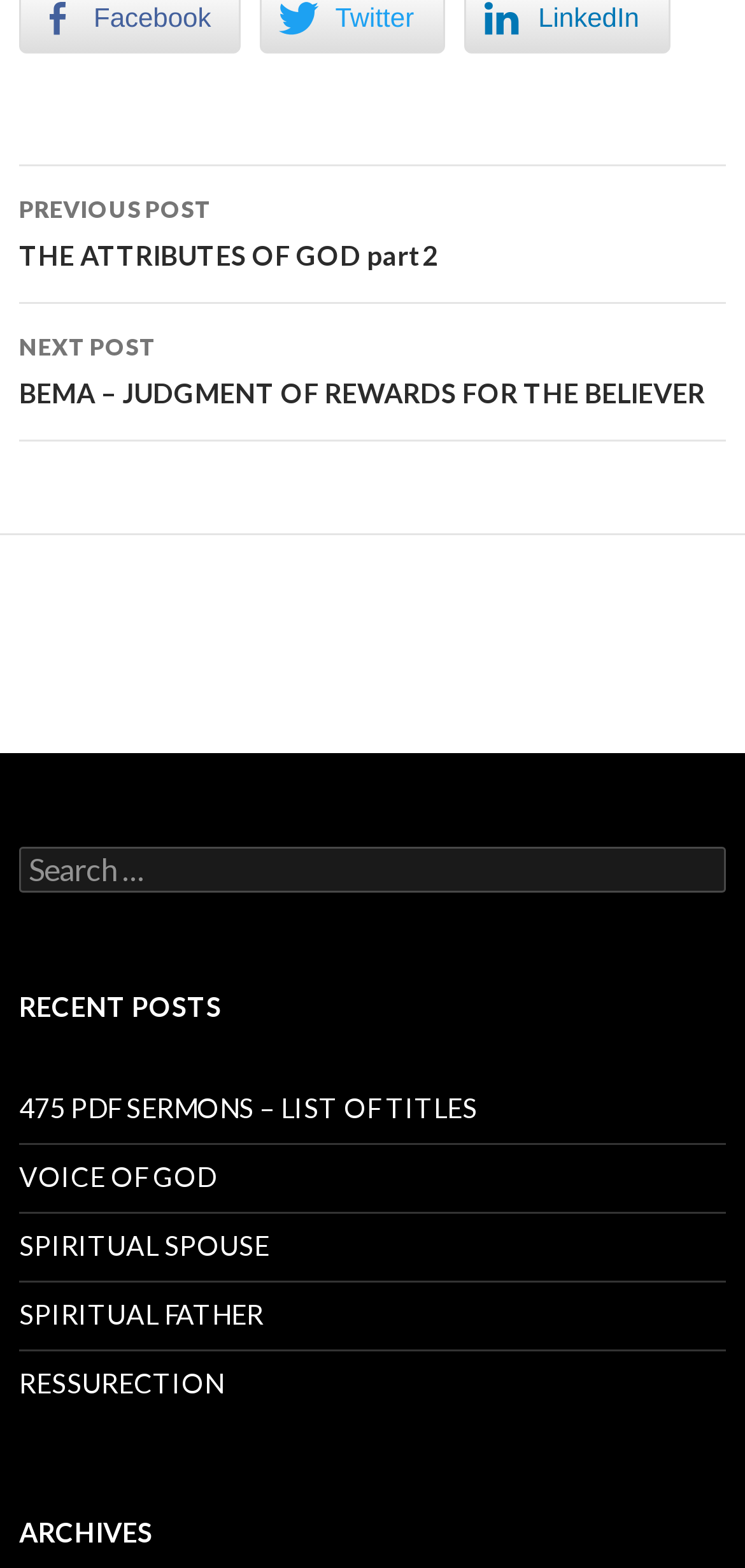What is the 'ARCHIVES' section for?
Please ensure your answer to the question is detailed and covers all necessary aspects.

The 'ARCHIVES' section is located at the bottom of the page, suggesting that it is used to access archived or older posts on the website.